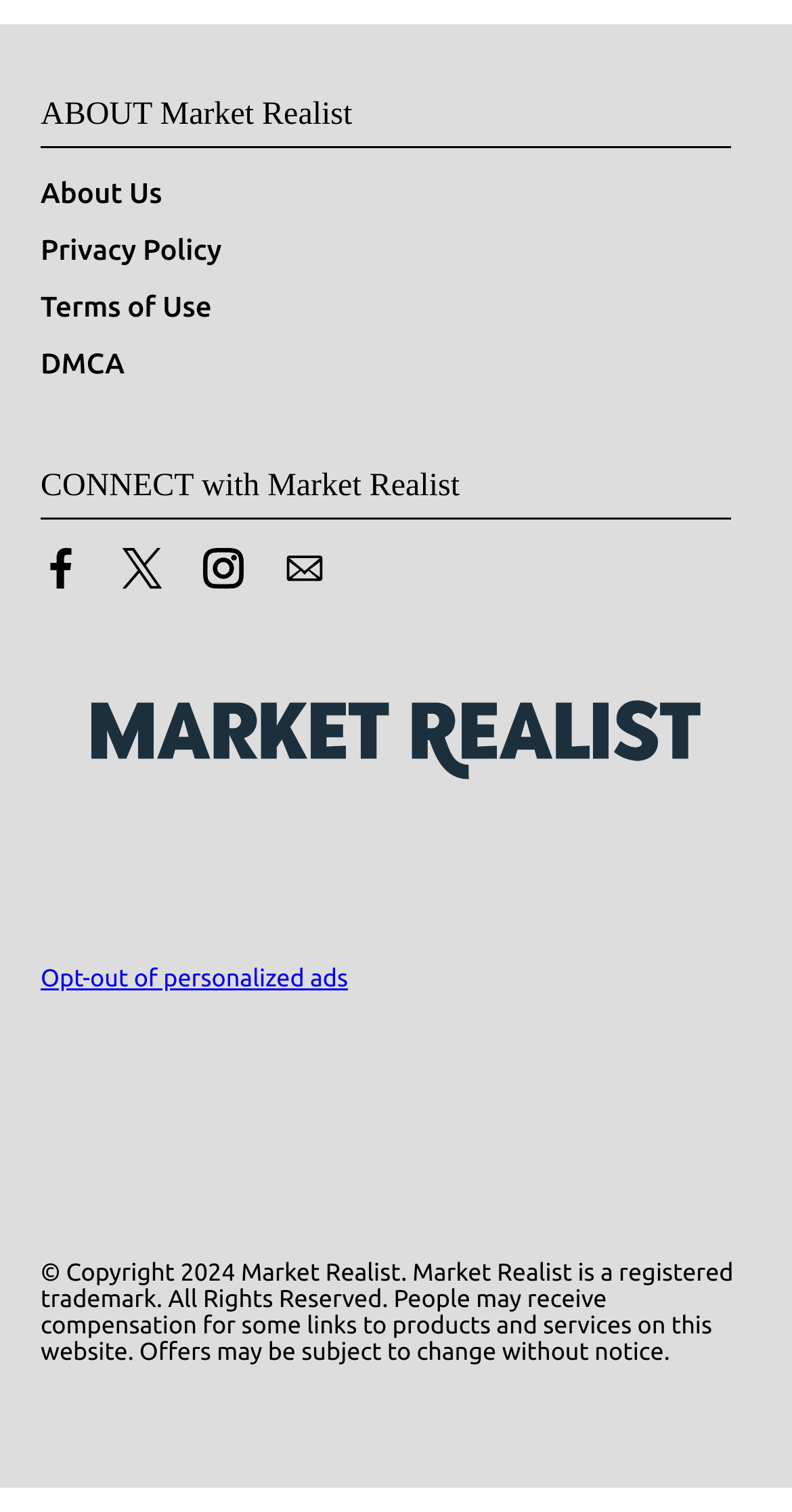Please identify the bounding box coordinates of where to click in order to follow the instruction: "Opt-out of personalized ads".

[0.051, 0.638, 0.439, 0.656]